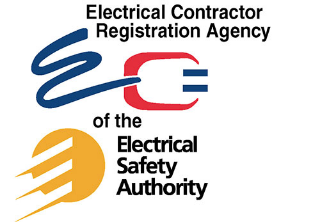Break down the image and provide a full description, noting any significant aspects.

The image displays the logo of the Electrical Contractor Registration Agency (ECRA), which is part of the Electrical Safety Authority (ESA). The logo features a vibrant design that includes a blue and red symbol resembling a plug, indicative of electrical services and safety, coupled with dynamic graphic elements in yellow. Accompanying the graphic is the text "Electrical Contractor Registration Agency" prominently displayed in a bold font, emphasizing the agency's focus on overseeing and regulating electrical contractors for safe practices. The image signifies the importance of compliance and accountability in electrical work, enhancing the safety and reliability of electrical services provided to the public.